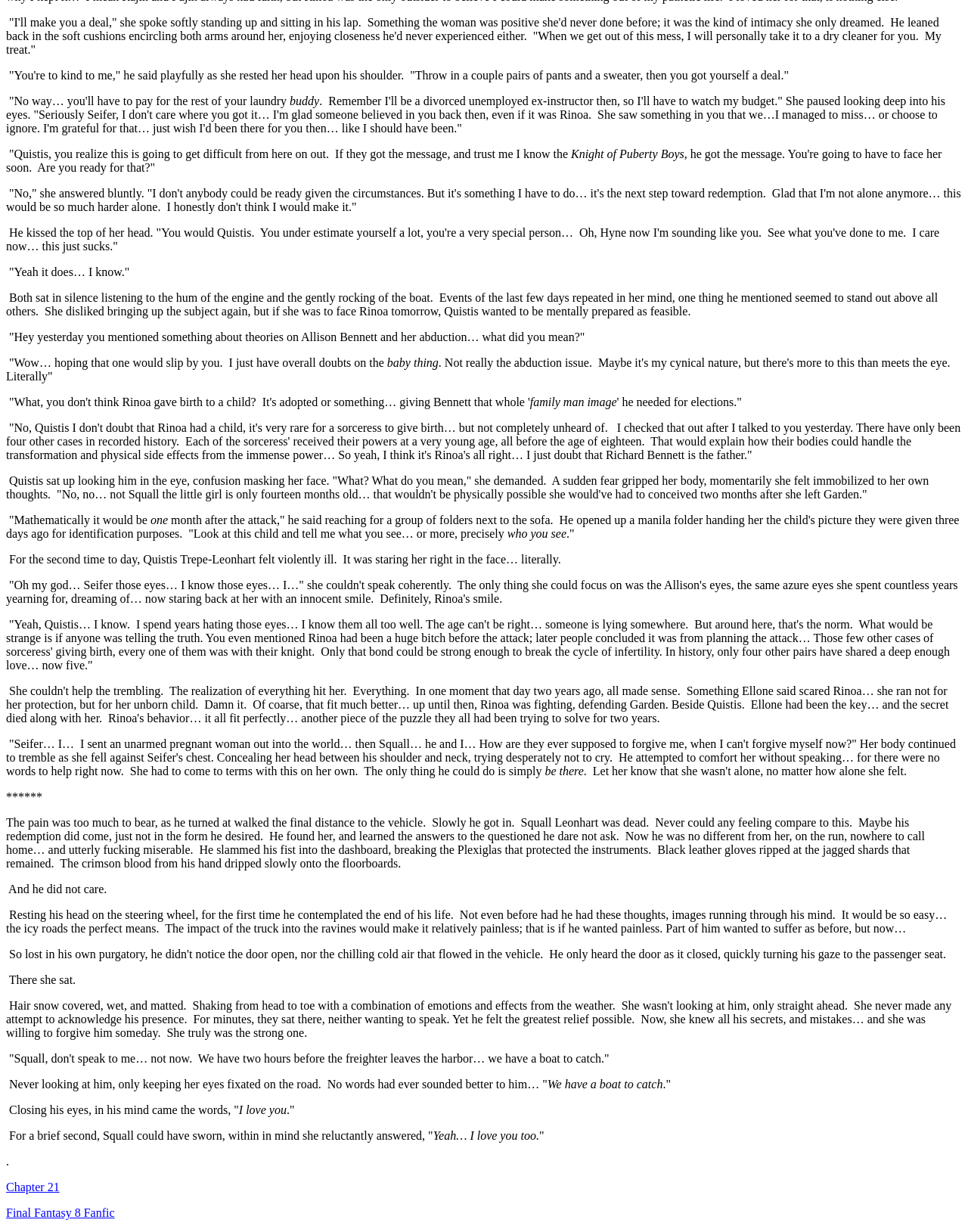What is the main topic of this webpage?
Please provide a comprehensive and detailed answer to the question.

Based on the content of the webpage, it appears to be a fanfiction story based on the popular video game Final Fantasy 8. The text describes a scene with characters from the game, including Quistis and Seifer, and mentions events and plot points from the game.